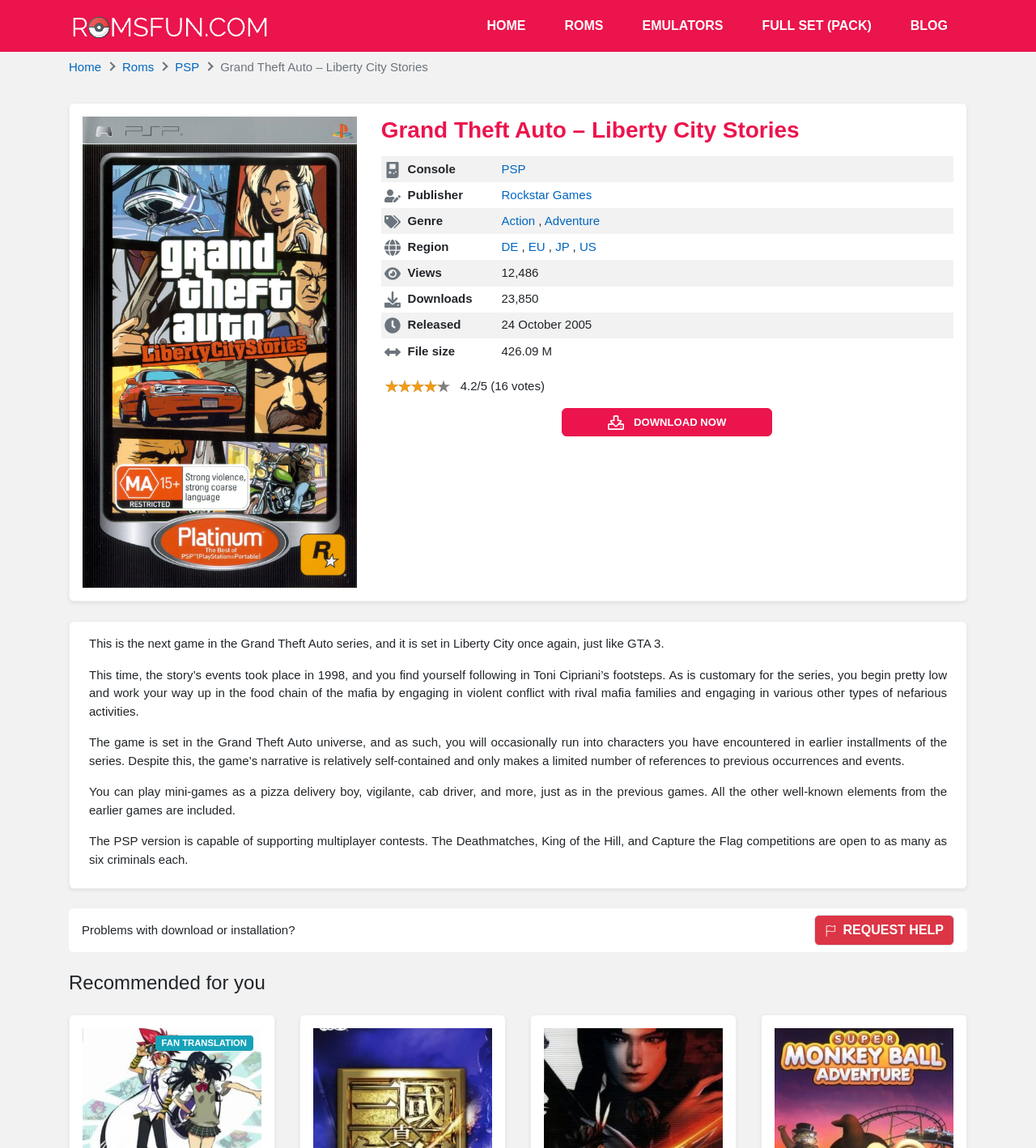How many votes does the game have?
Using the image as a reference, give an elaborate response to the question.

I found the answer by looking at the StaticText '4.2/5 (16 votes)' which indicates that the game has received 16 votes.